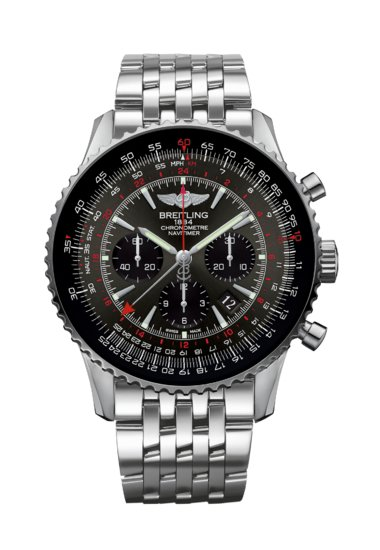What is the material of the watch bracelet?
Respond to the question with a single word or phrase according to the image.

Stainless steel